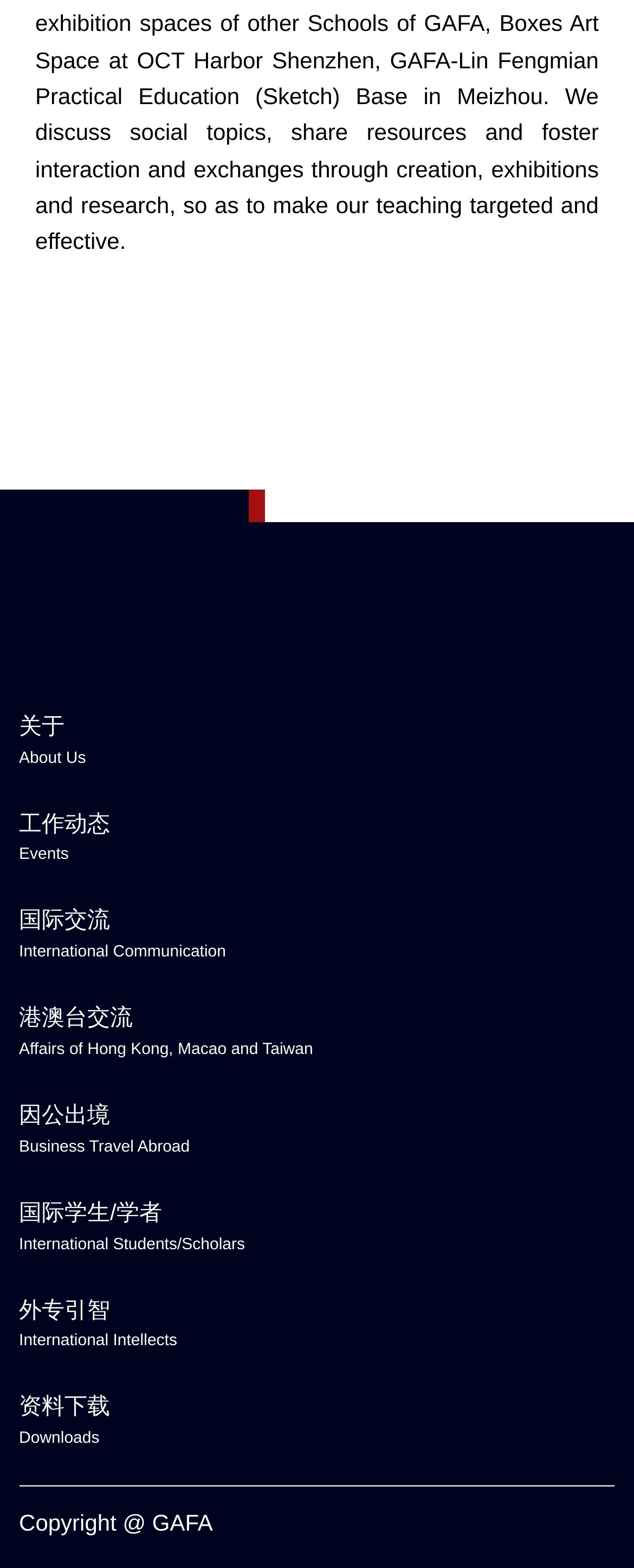Select the bounding box coordinates of the element I need to click to carry out the following instruction: "View Events".

[0.03, 0.513, 0.735, 0.554]